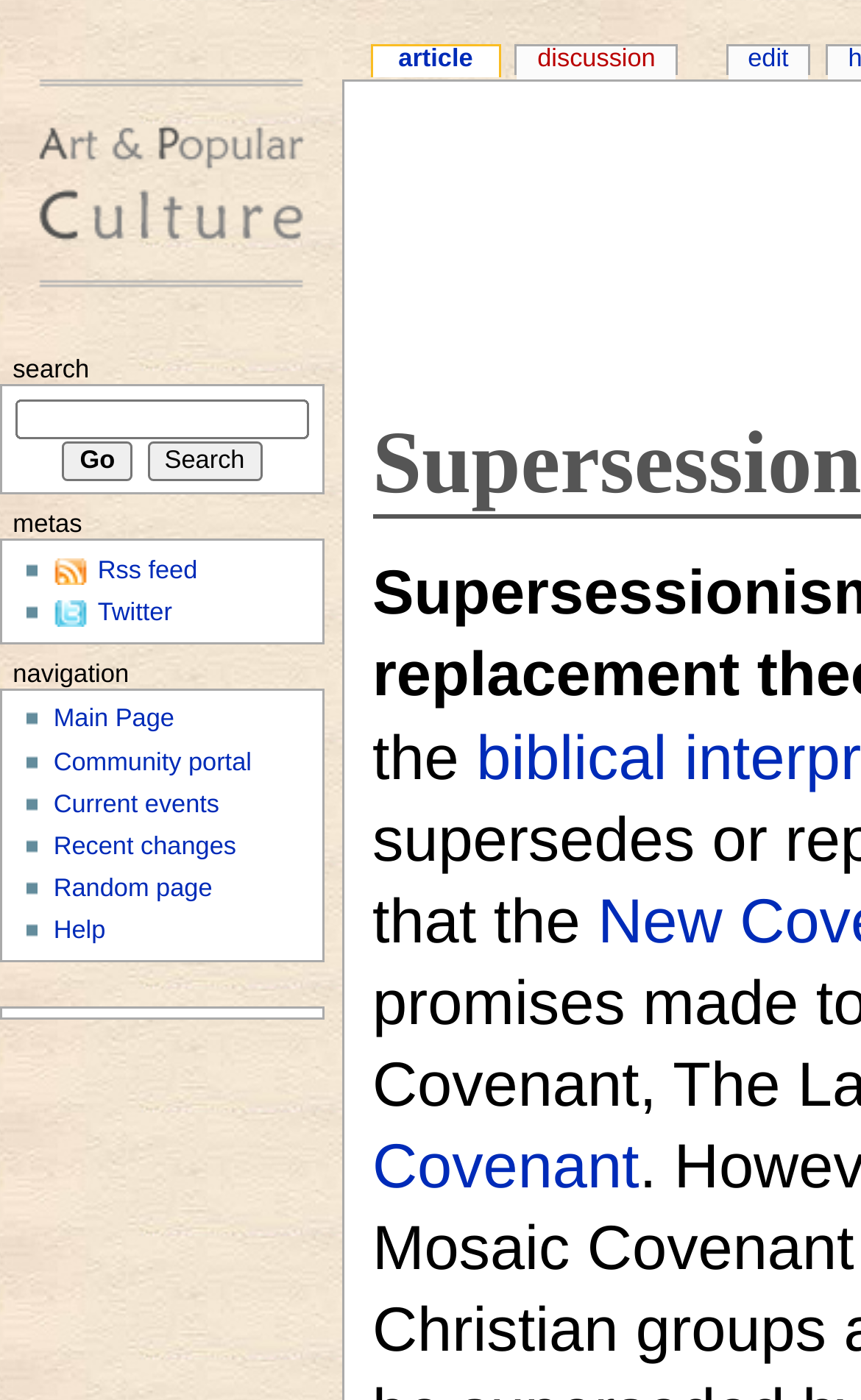Provide the bounding box coordinates for the specified HTML element described in this description: "Article". The coordinates should be four float numbers ranging from 0 to 1, in the format [left, top, right, bottom].

[0.433, 0.033, 0.579, 0.056]